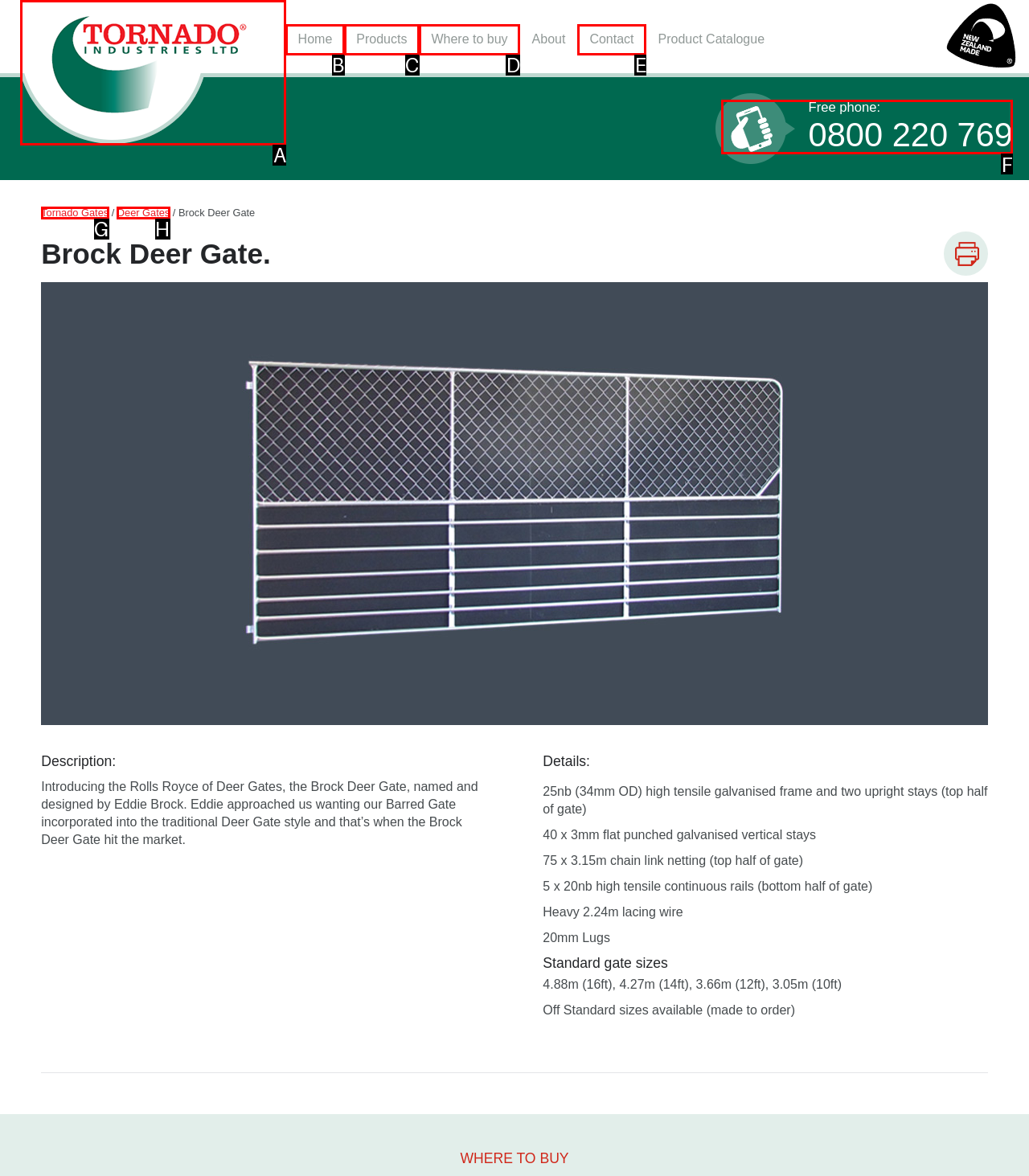Select the appropriate bounding box to fulfill the task: Call the free phone number Respond with the corresponding letter from the choices provided.

F